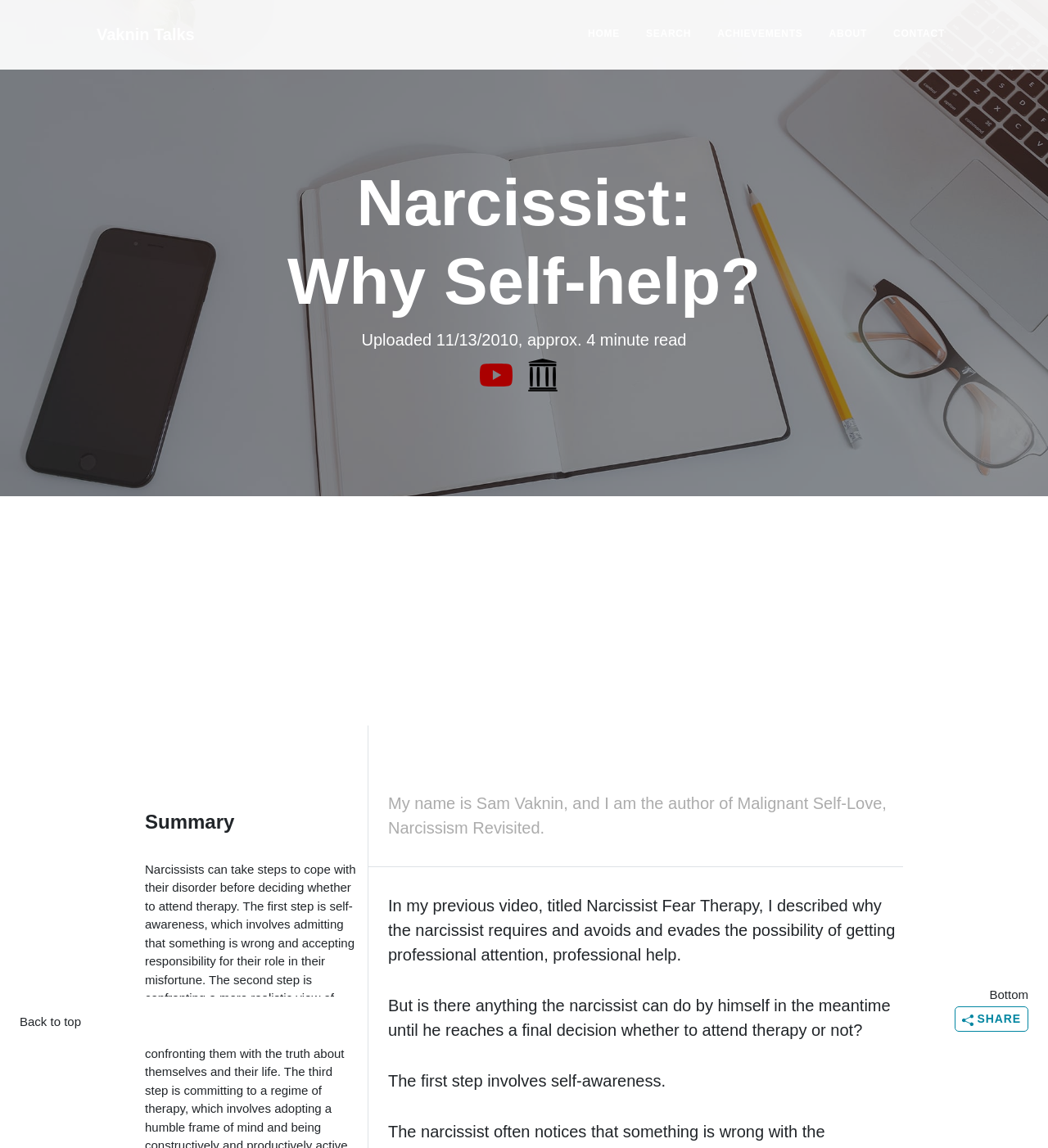Pinpoint the bounding box coordinates of the area that should be clicked to complete the following instruction: "Watch the video on YouTube". The coordinates must be given as four float numbers between 0 and 1, i.e., [left, top, right, bottom].

[0.458, 0.318, 0.489, 0.333]